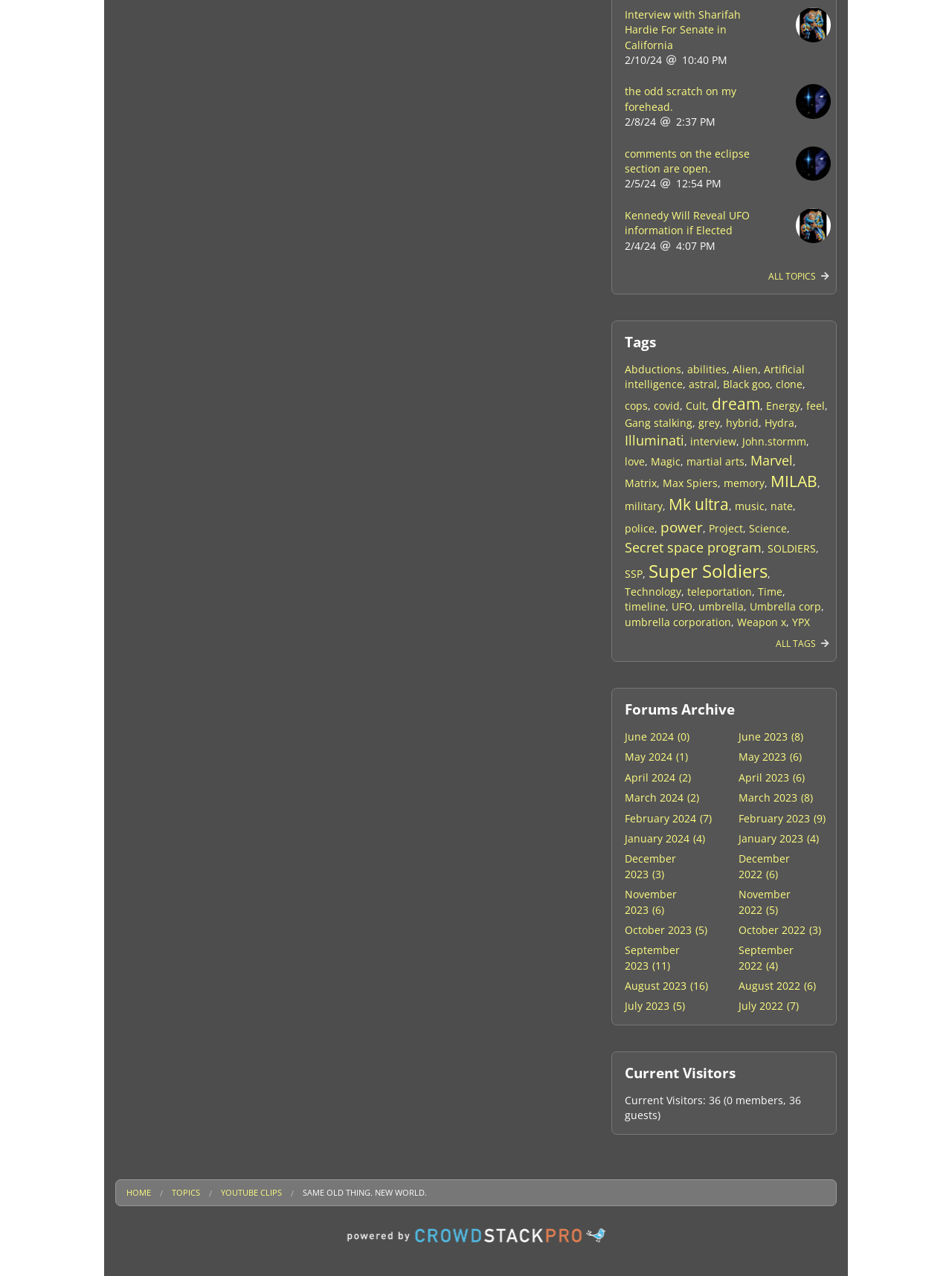Using the details in the image, give a detailed response to the question below:
What is the name of the image with a popup menu?

I found the answer by looking at the image elements with the hasPopup property set to 'menu'. One of the image elements has the description 'Nate YPX Grey'.